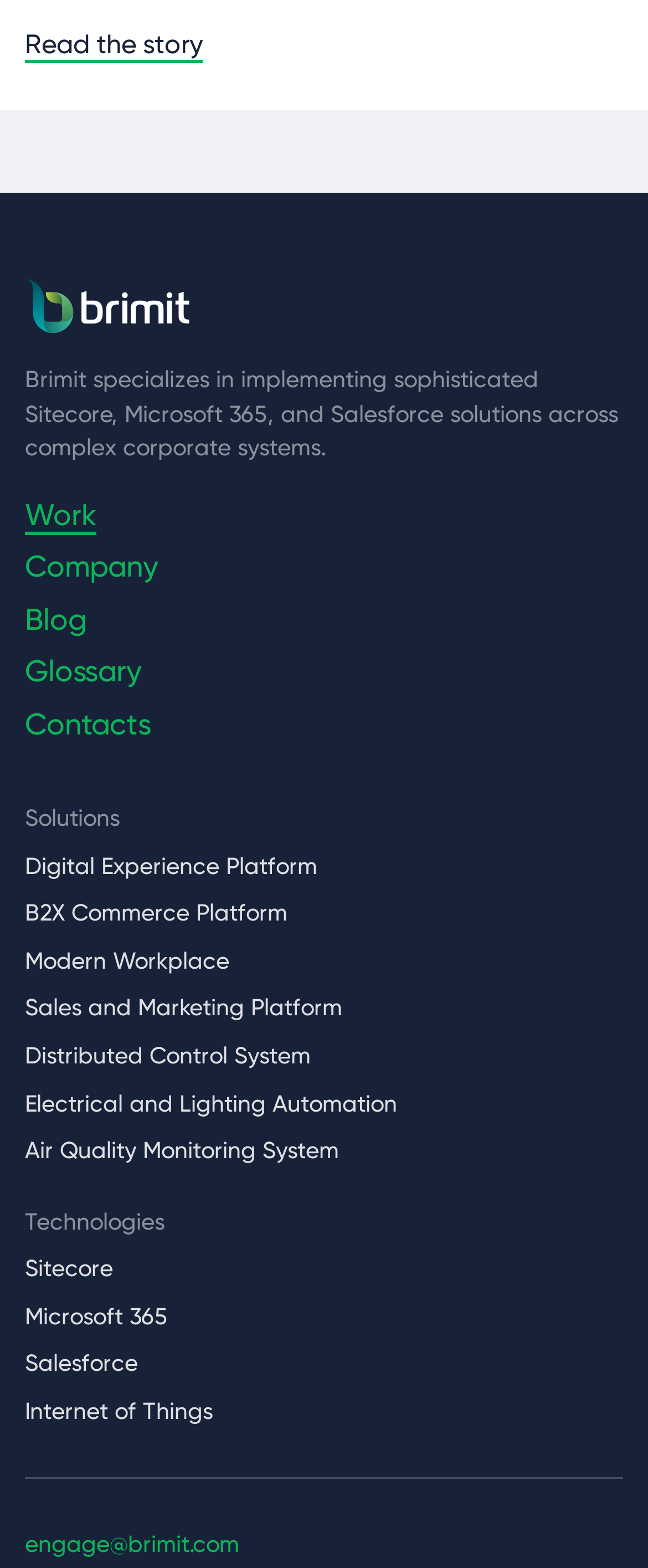Determine the bounding box for the UI element as described: "alt="Brimit Logo"". The coordinates should be represented as four float numbers between 0 and 1, formatted as [left, top, right, bottom].

[0.038, 0.178, 0.397, 0.213]